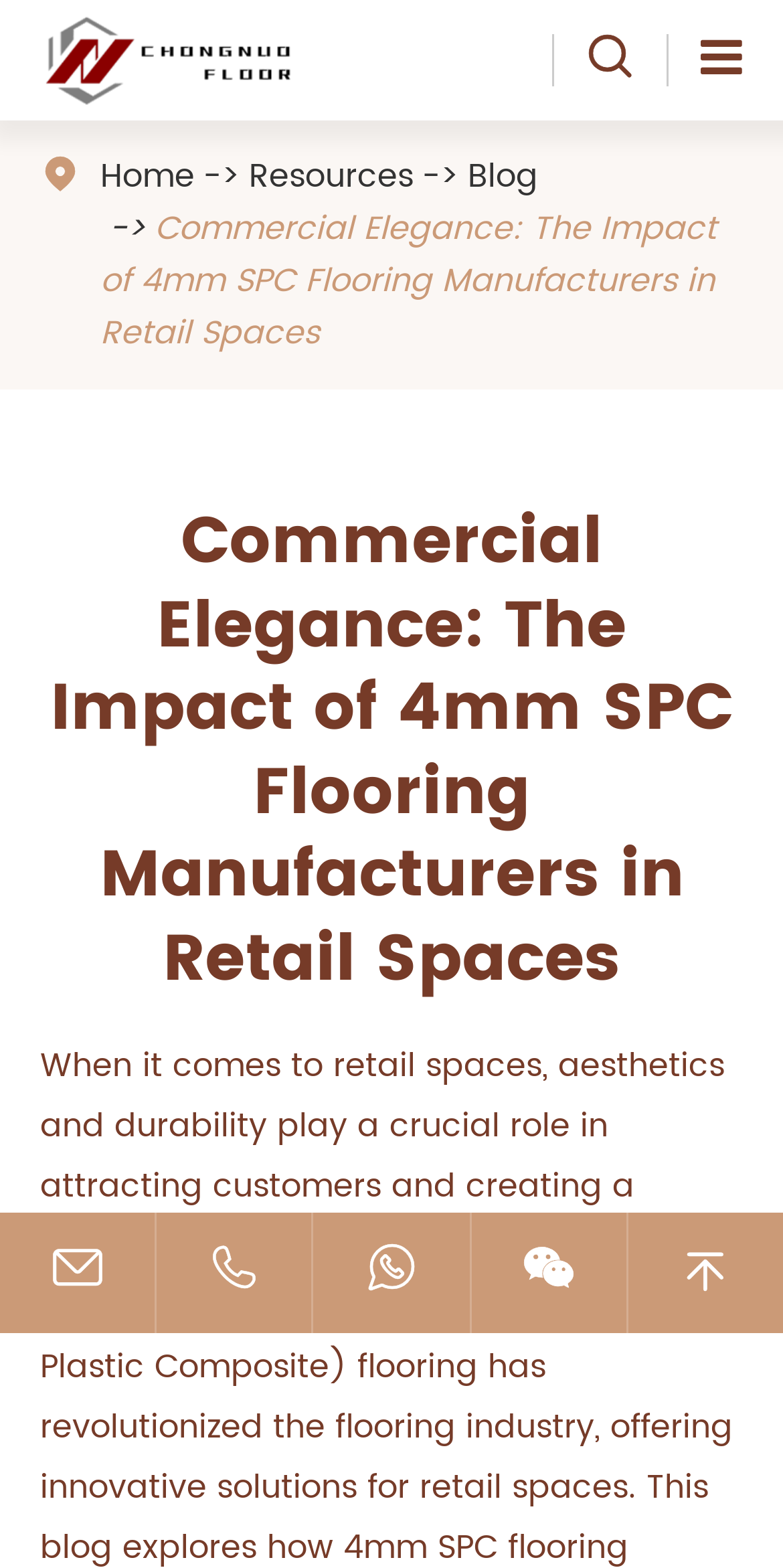Using a single word or phrase, answer the following question: 
What is the company name of the website?

Chongnuo (Shandong) New Material Co., Ltd.